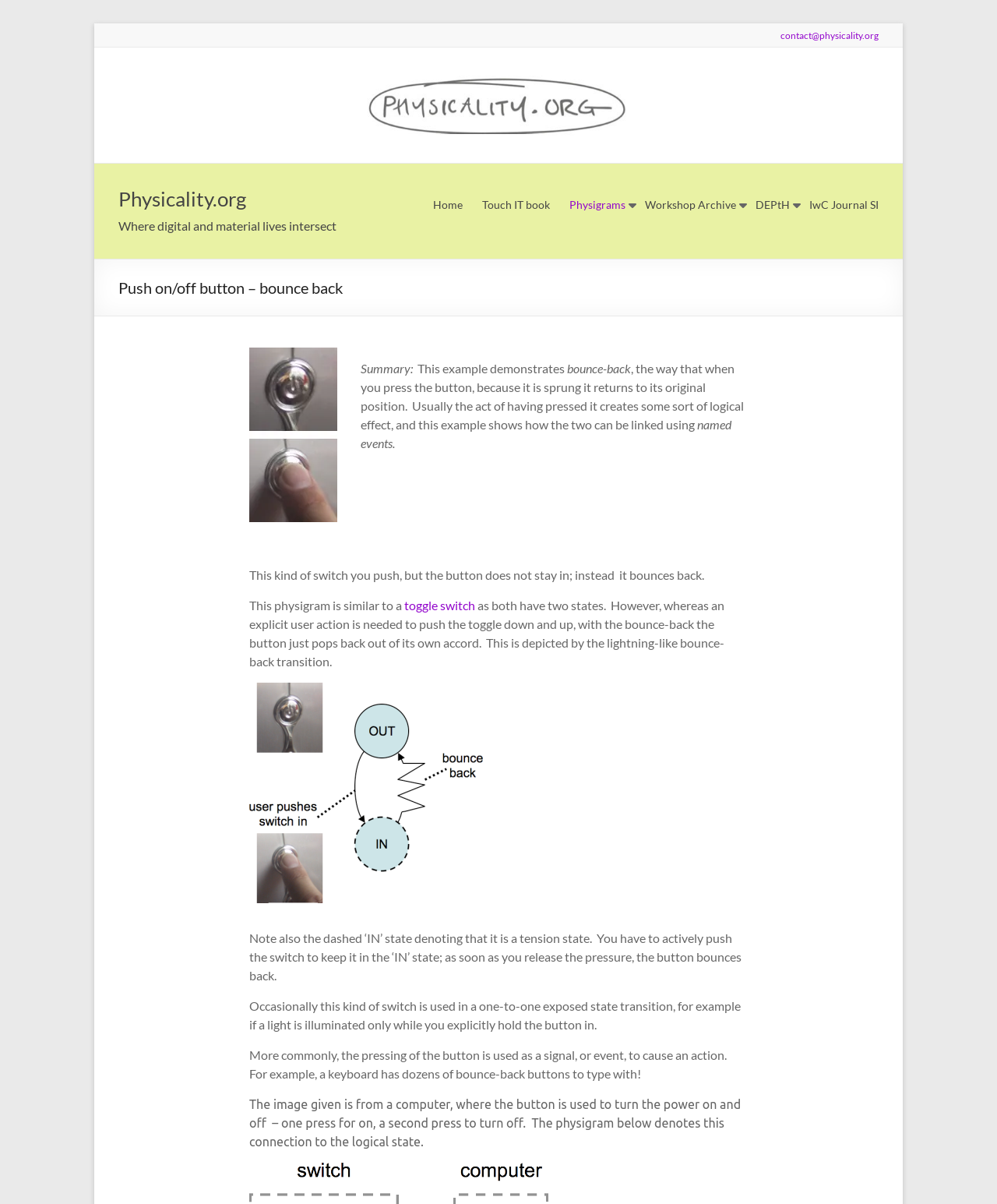What is a common use of bounce-back buttons?
Answer with a single word or short phrase according to what you see in the image.

As a signal or event